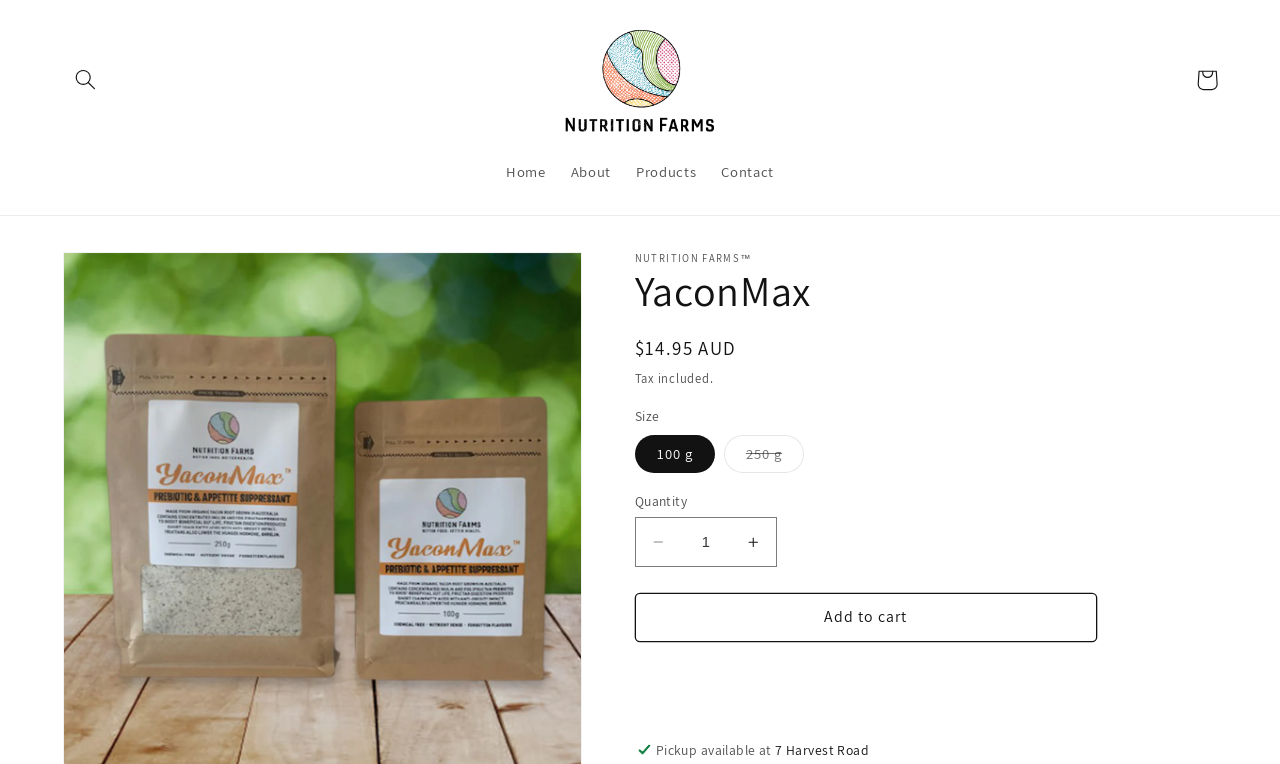Please mark the clickable region by giving the bounding box coordinates needed to complete this instruction: "Search".

[0.049, 0.074, 0.085, 0.135]